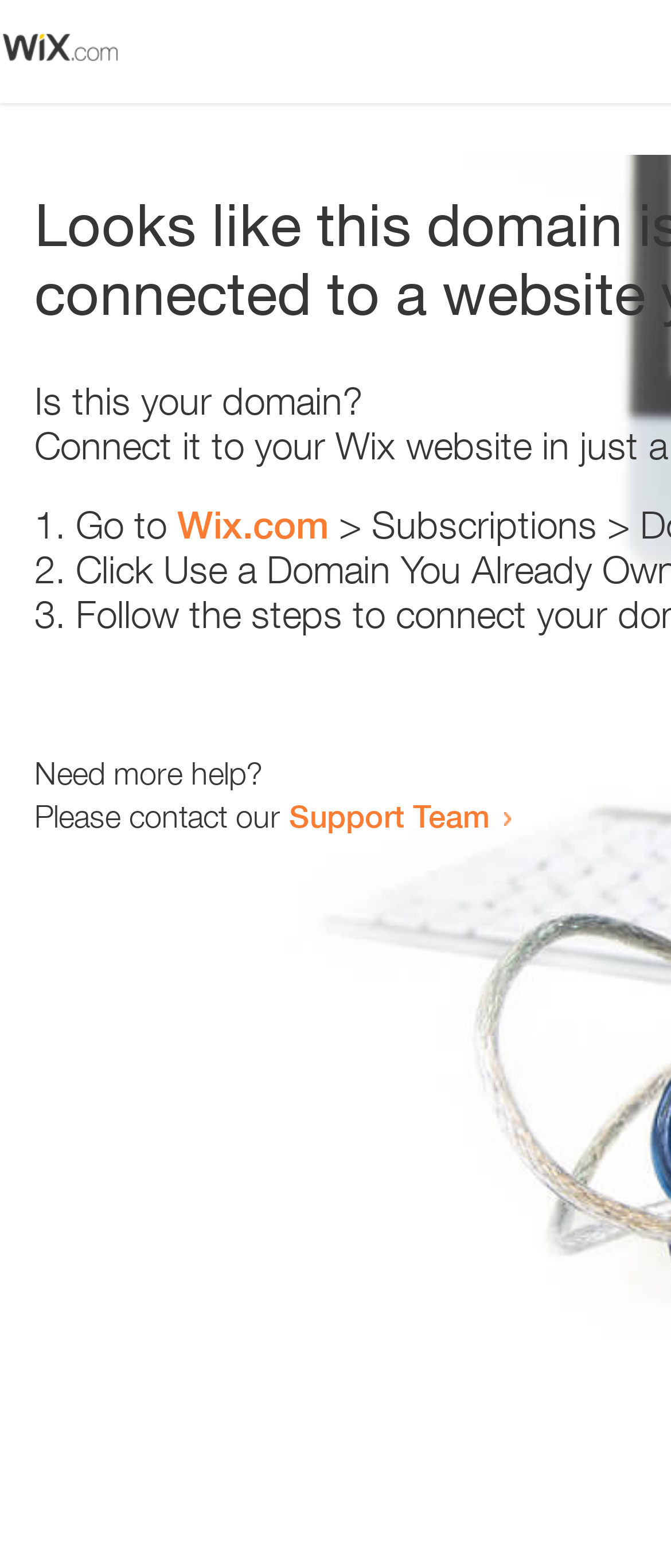What is the tone of the webpage?
Please answer the question as detailed as possible based on the image.

The webpage appears to be helpful in tone, as it provides steps to resolve the issue and offers support for users who need more help, indicating a willingness to assist.